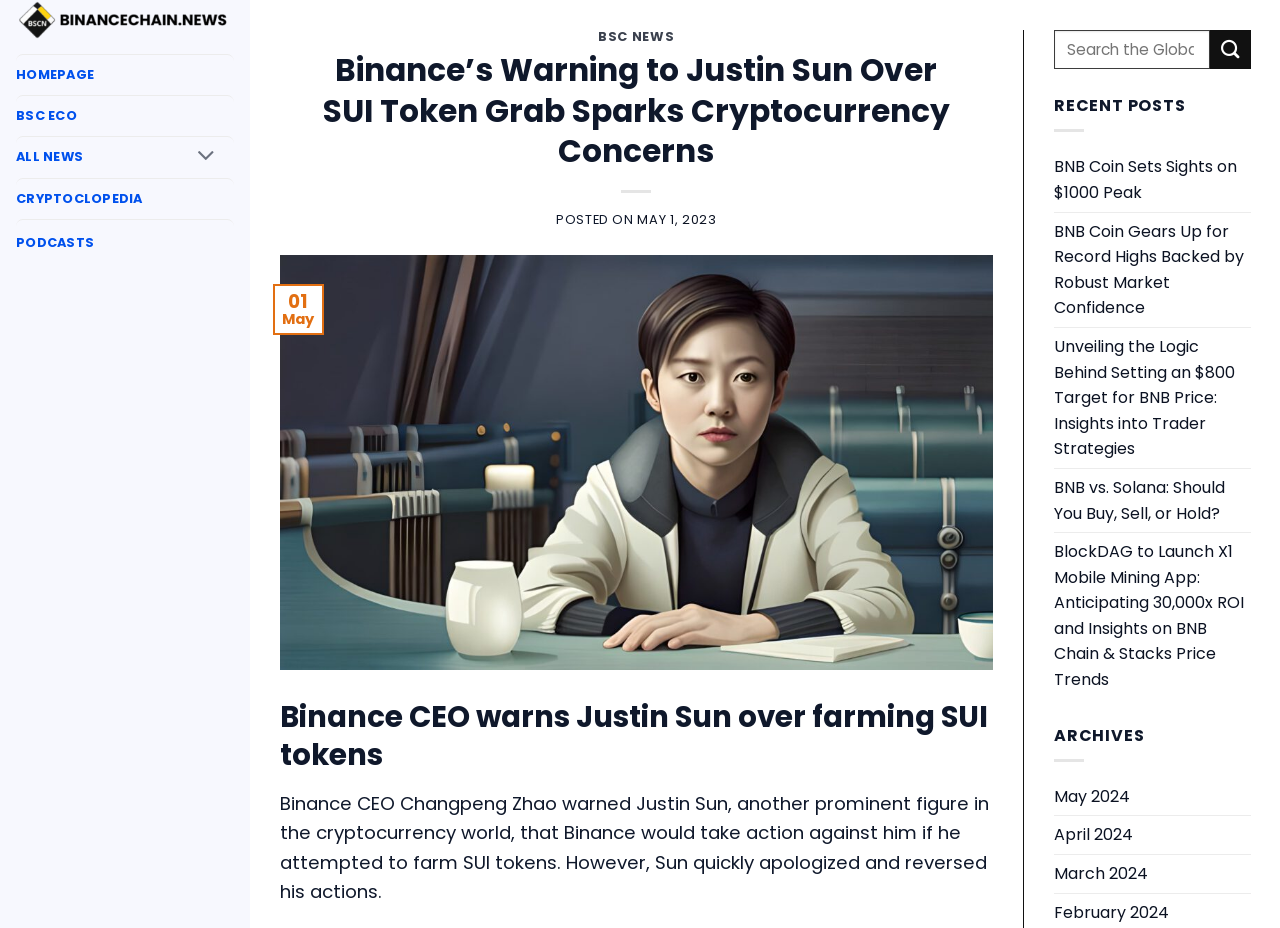Using the provided element description: "May 1, 2023May 1, 2023", determine the bounding box coordinates of the corresponding UI element in the screenshot.

[0.498, 0.226, 0.56, 0.246]